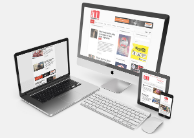What is the website's topic?
Could you please answer the question thoroughly and with as much detail as possible?

The articles on the website's homepage, as displayed on the desktop monitor, laptop, and tablet, are related to the meat industry, indicating that the website's primary topic is the meat industry.